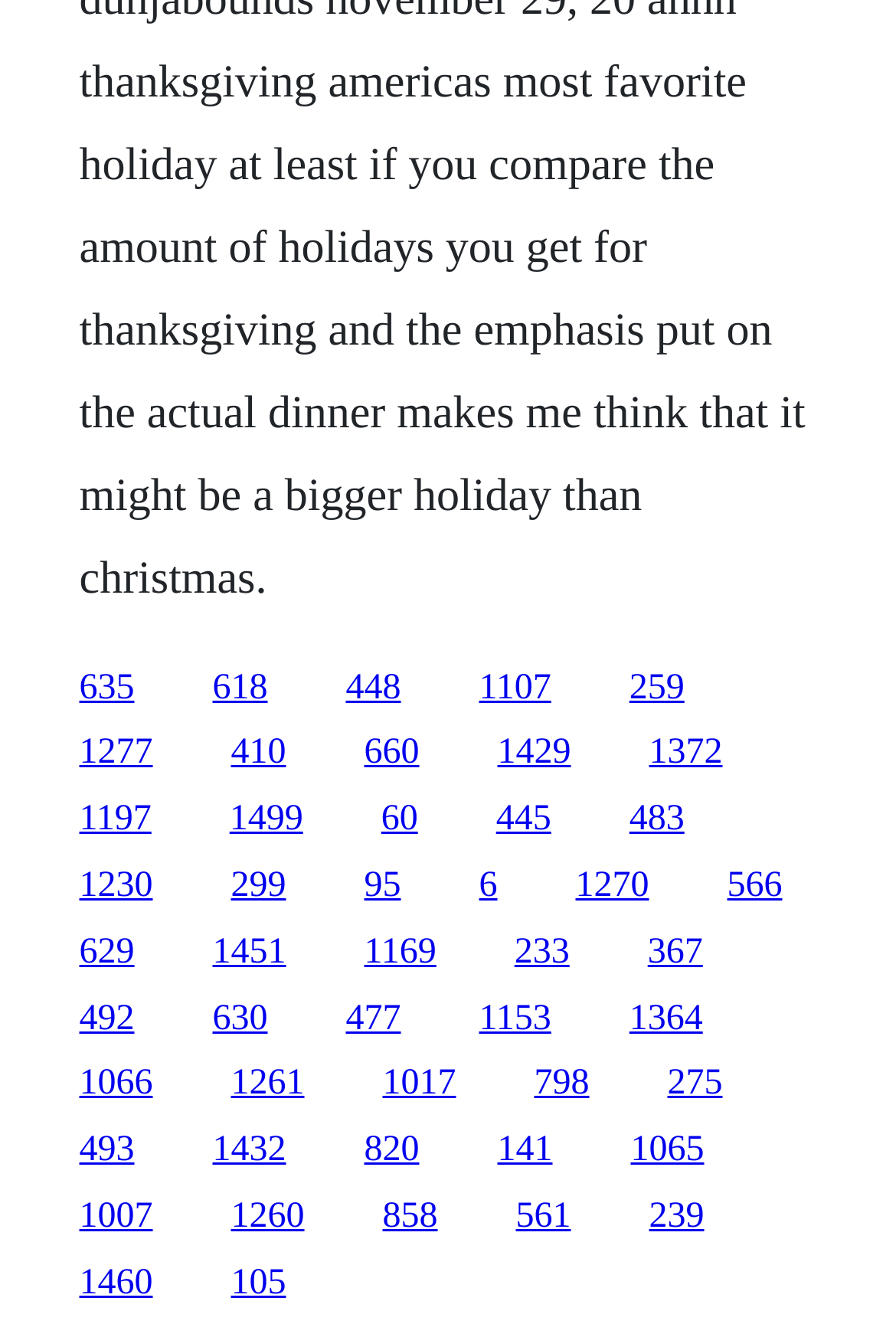What is the pattern of link distribution on the webpage?
Refer to the screenshot and answer in one word or phrase.

Grid-like